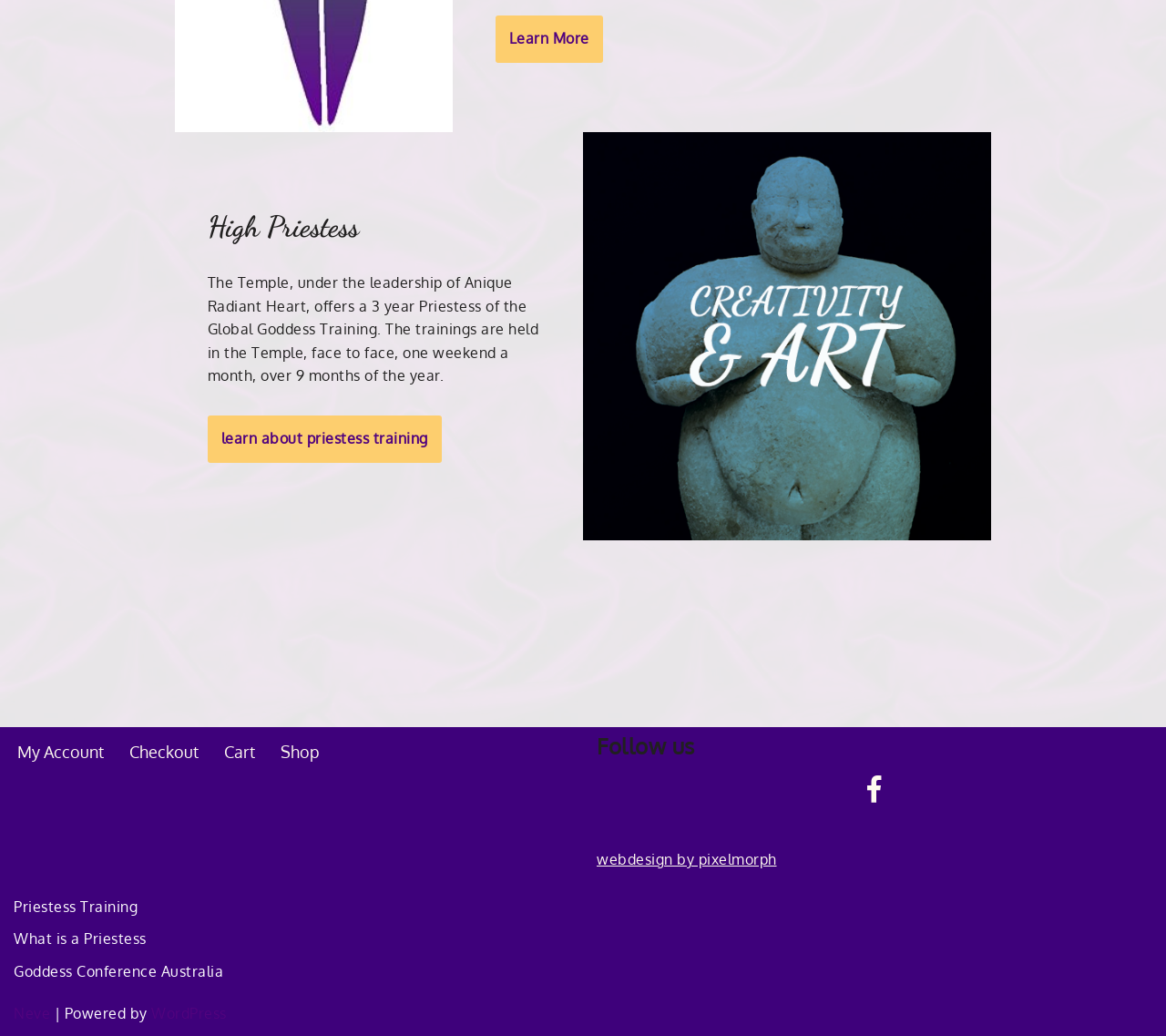Locate the bounding box coordinates of the element that should be clicked to execute the following instruction: "Visit Facebook page".

[0.732, 0.742, 0.768, 0.782]